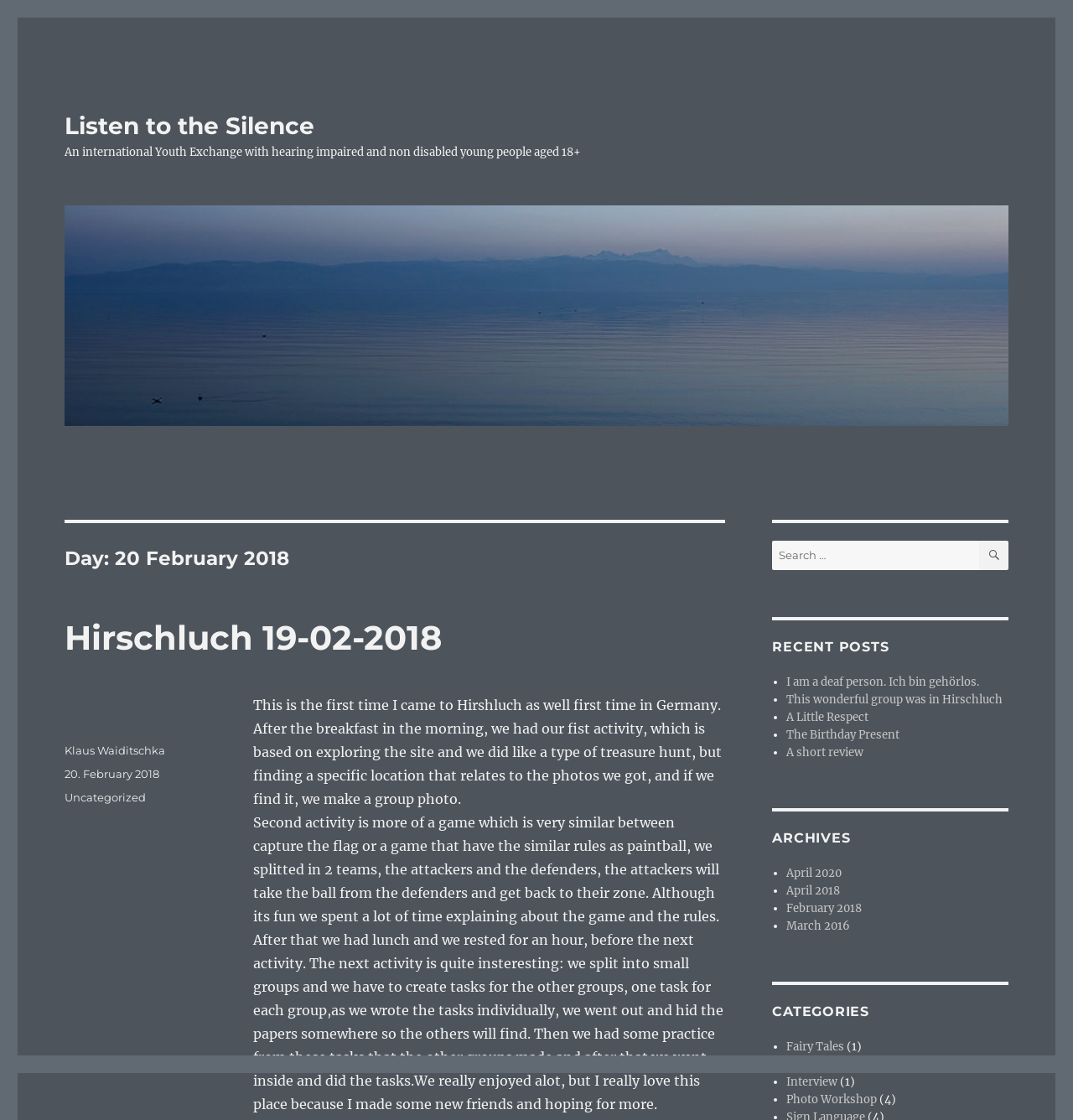What is the name of the author of the post?
Please answer the question with as much detail as possible using the screenshot.

The author's name can be found in the footer section of the webpage, where it is listed as 'Author' with a link to the author's profile.